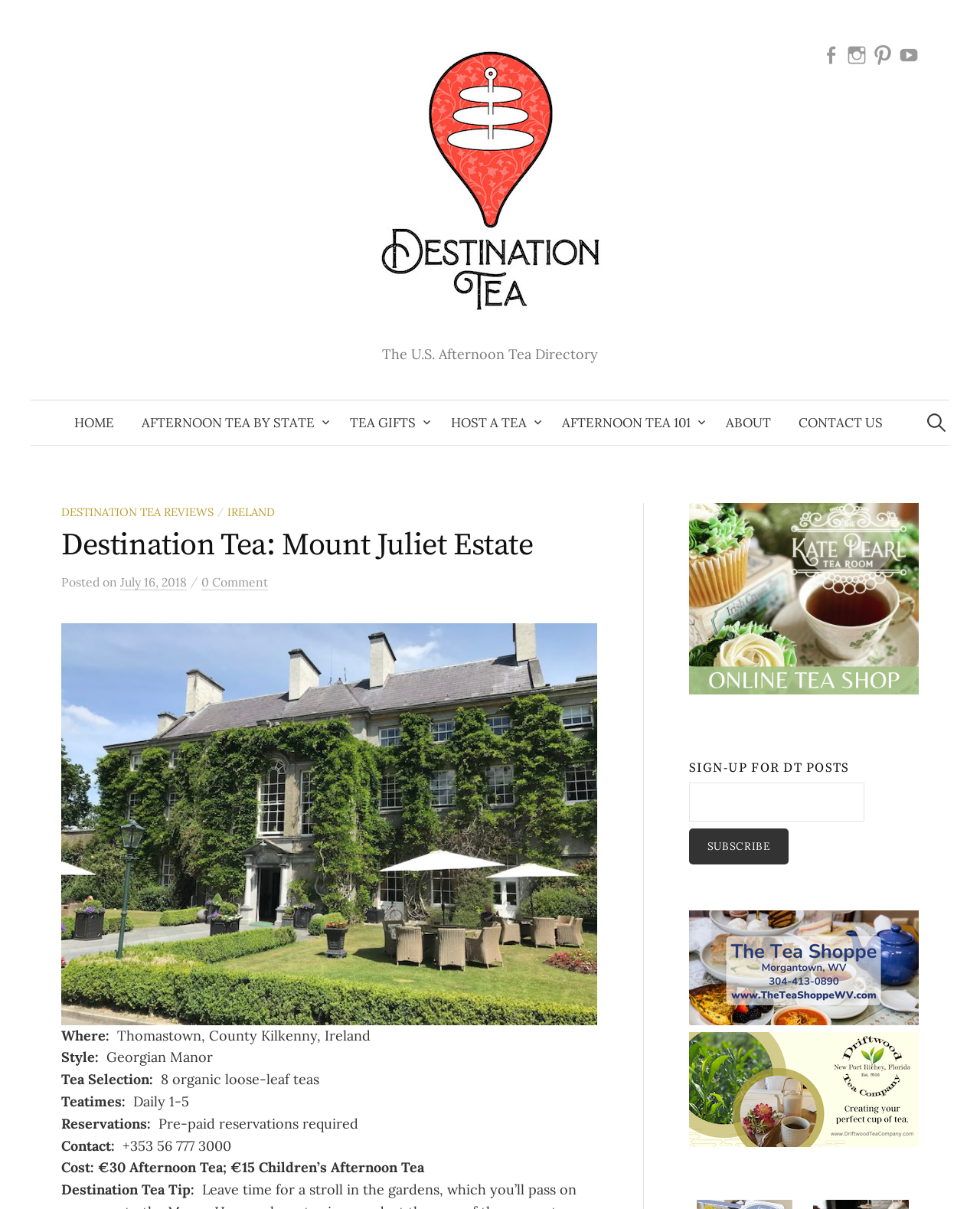Show the bounding box coordinates for the element that needs to be clicked to execute the following instruction: "Search for something". Provide the coordinates in the form of four float numbers between 0 and 1, i.e., [left, top, right, bottom].

None